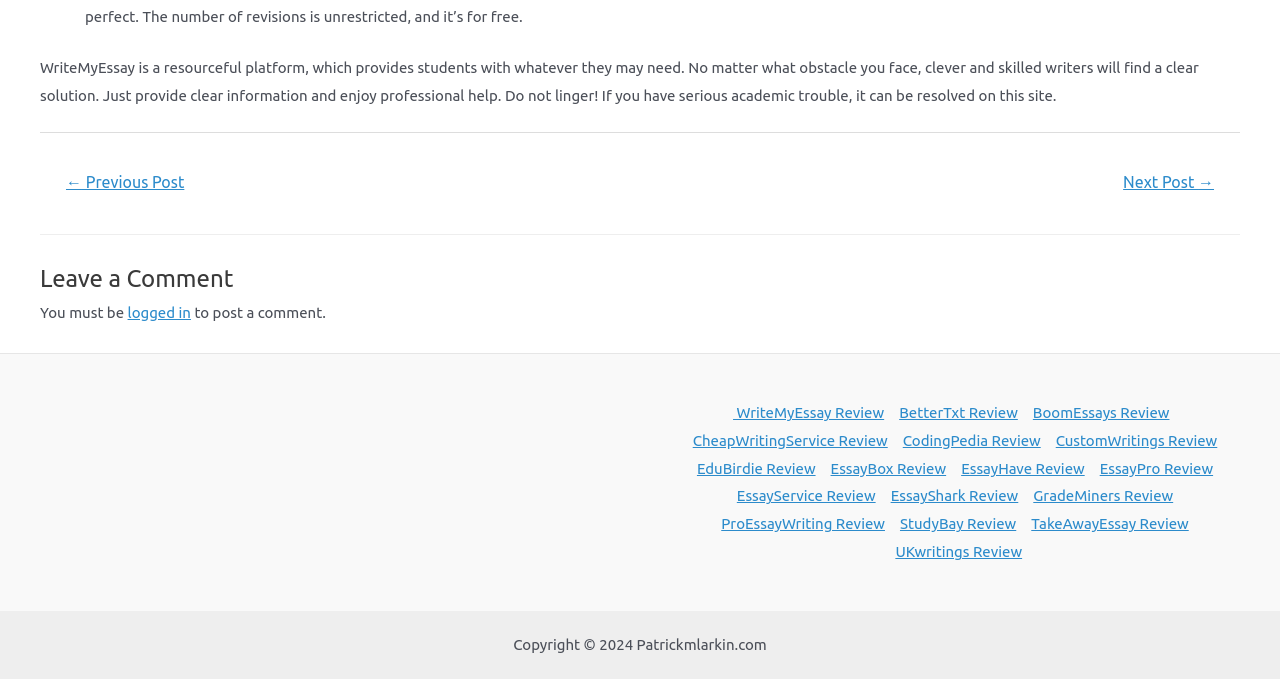Indicate the bounding box coordinates of the clickable region to achieve the following instruction: "See All related posts."

None